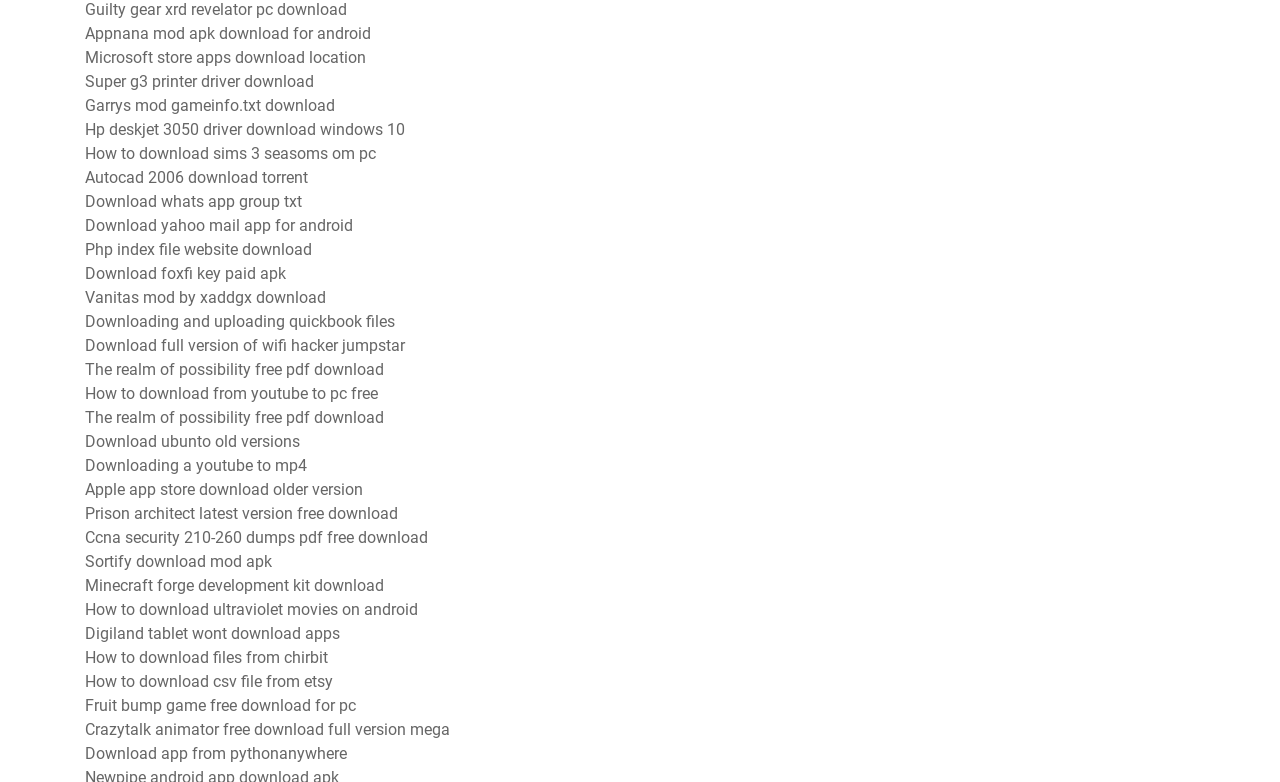Identify the bounding box for the described UI element: "Download whats app group txt".

[0.066, 0.246, 0.236, 0.27]